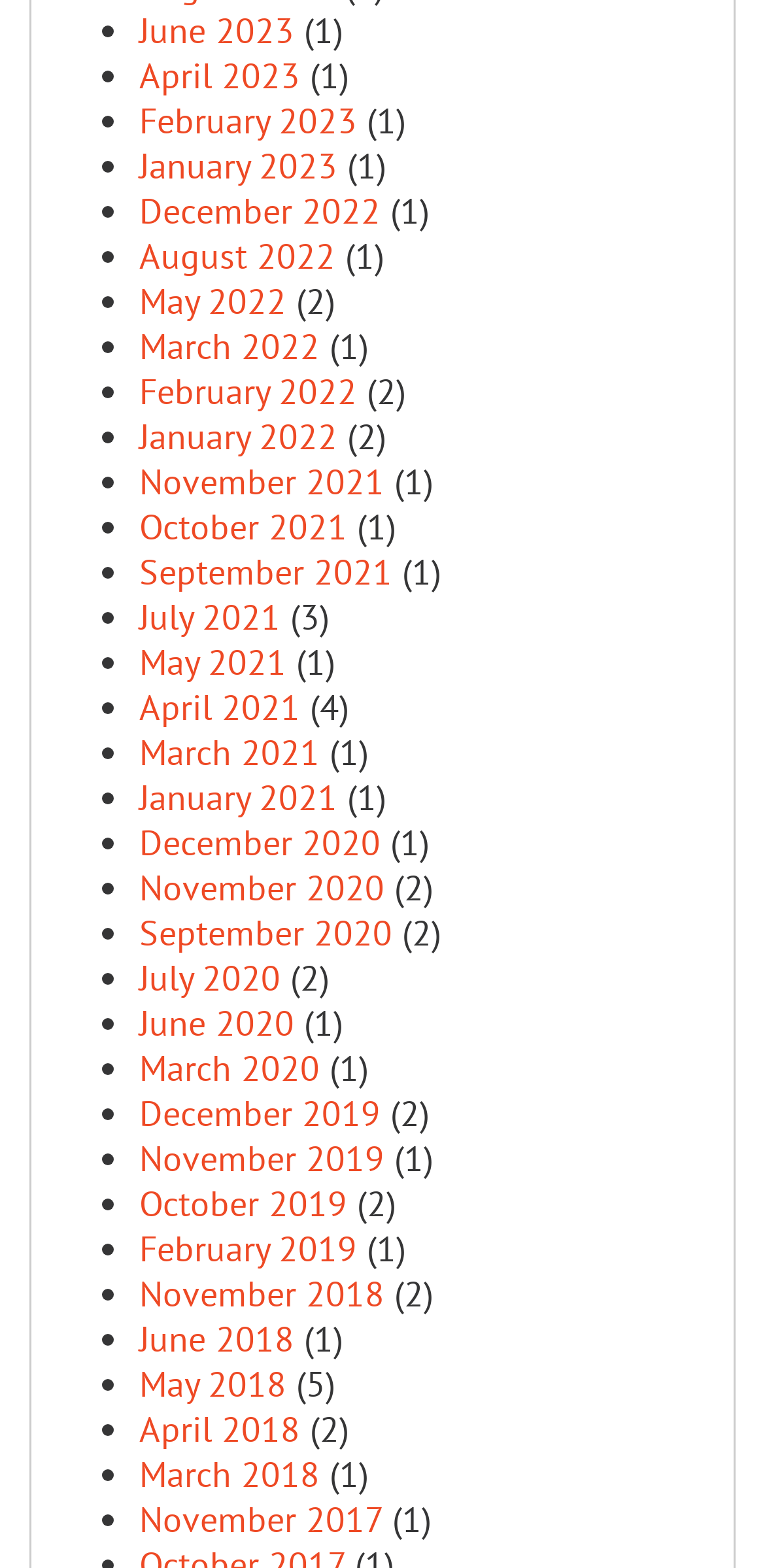Locate the bounding box coordinates of the clickable area needed to fulfill the instruction: "Check out September 2021".

[0.182, 0.351, 0.513, 0.38]